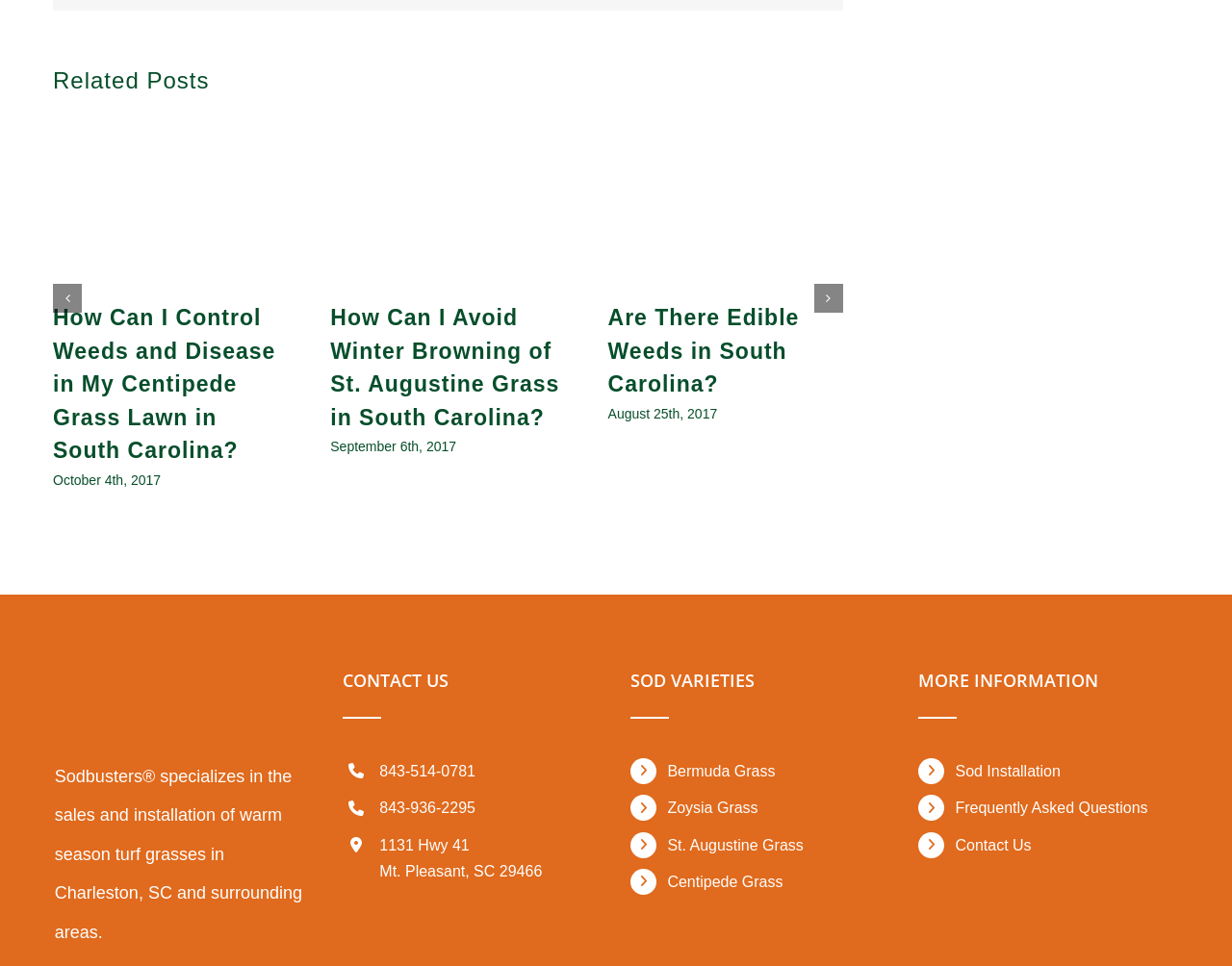Please locate the bounding box coordinates of the element's region that needs to be clicked to follow the instruction: "Contact us through phone number 843-514-0781". The bounding box coordinates should be provided as four float numbers between 0 and 1, i.e., [left, top, right, bottom].

[0.308, 0.785, 0.488, 0.812]